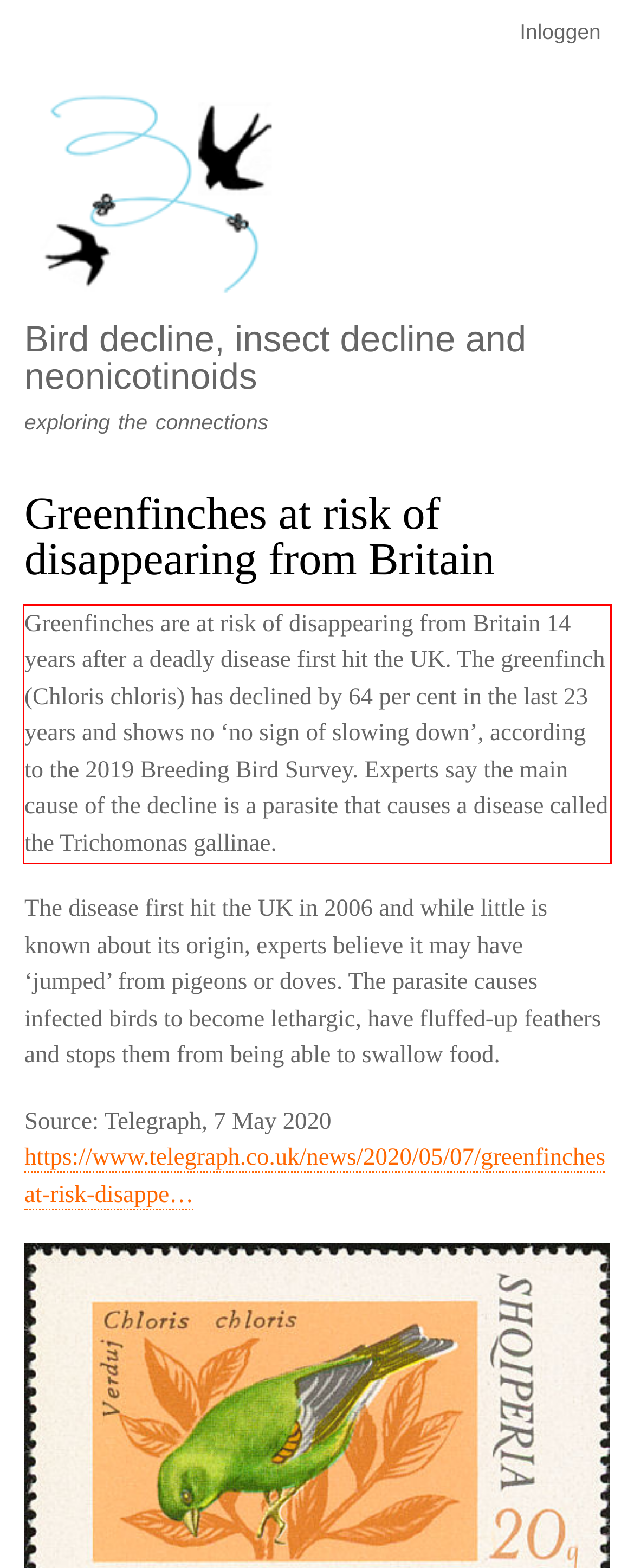You are provided with a screenshot of a webpage that includes a red bounding box. Extract and generate the text content found within the red bounding box.

Greenfinches are at risk of disappearing from Britain 14 years after a deadly disease first hit the UK. The greenfinch (Chloris chloris) has declined by 64 per cent in the last 23 years and shows no ‘no sign of slowing down’, according to the 2019 Breeding Bird Survey. Experts say the main cause of the decline is a parasite that causes a disease called the Trichomonas gallinae.